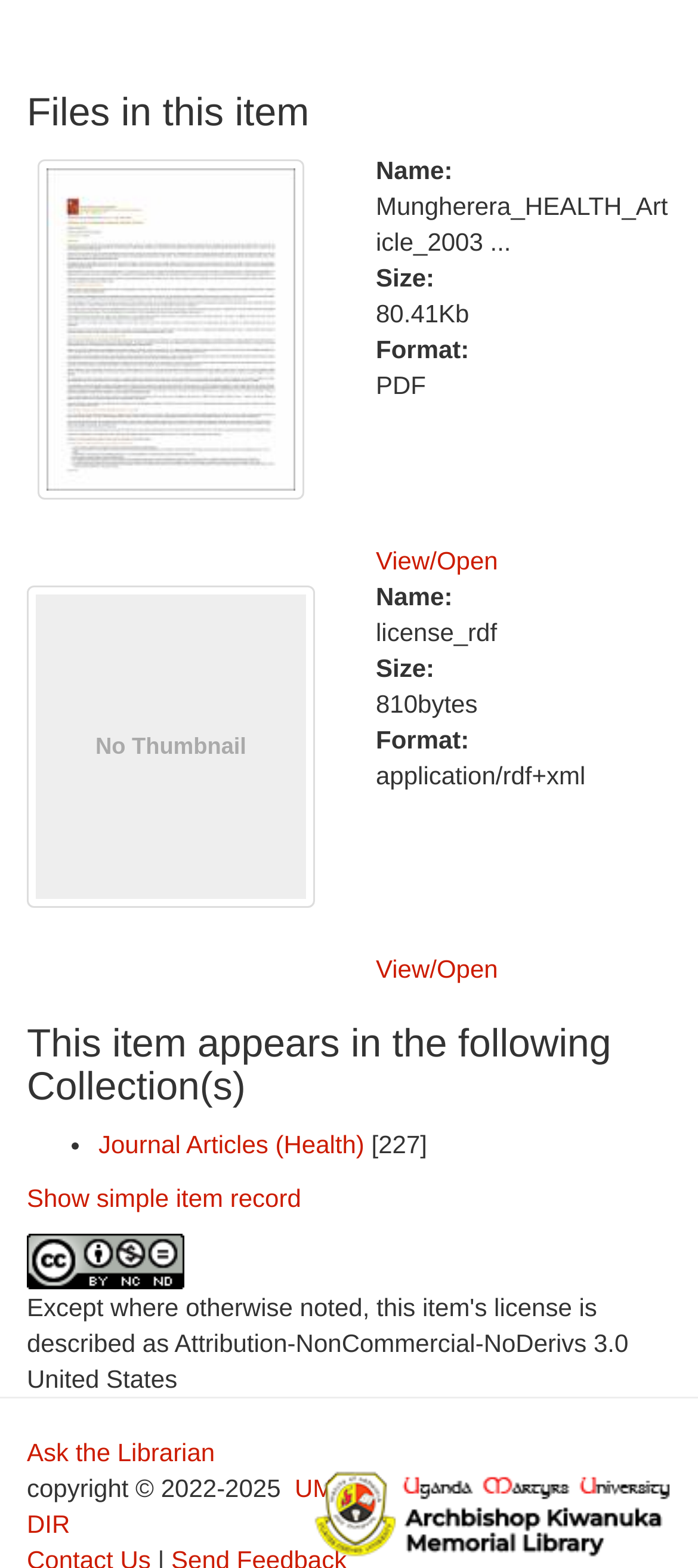Please determine the bounding box coordinates of the area that needs to be clicked to complete this task: 'Ask the librarian'. The coordinates must be four float numbers between 0 and 1, formatted as [left, top, right, bottom].

[0.038, 0.917, 0.308, 0.936]